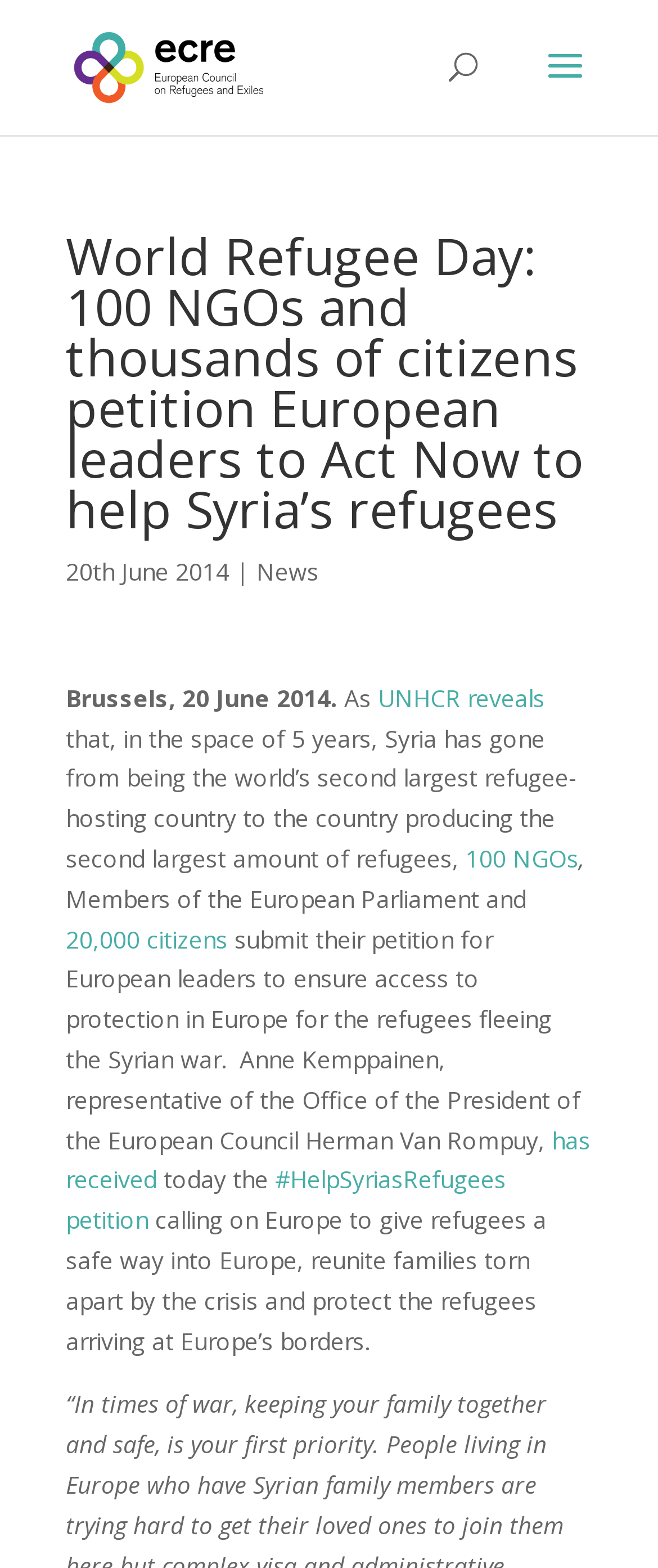Refer to the element description News and identify the corresponding bounding box in the screenshot. Format the coordinates as (top-left x, top-left y, bottom-right x, bottom-right y) with values in the range of 0 to 1.

[0.39, 0.354, 0.485, 0.375]